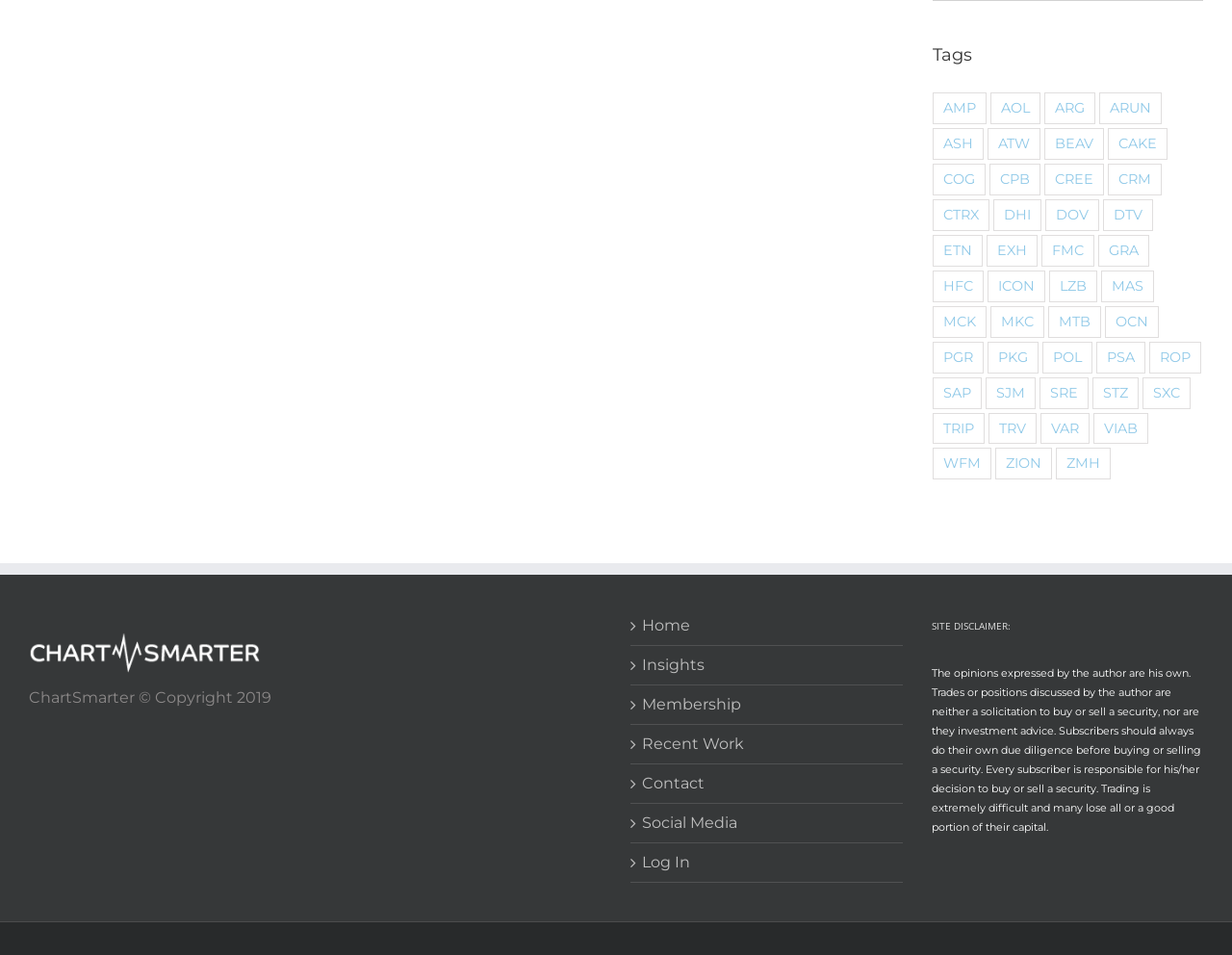Indicate the bounding box coordinates of the element that must be clicked to execute the instruction: "Click on the 'Contact' button". The coordinates should be given as four float numbers between 0 and 1, i.e., [left, top, right, bottom].

[0.521, 0.811, 0.725, 0.831]